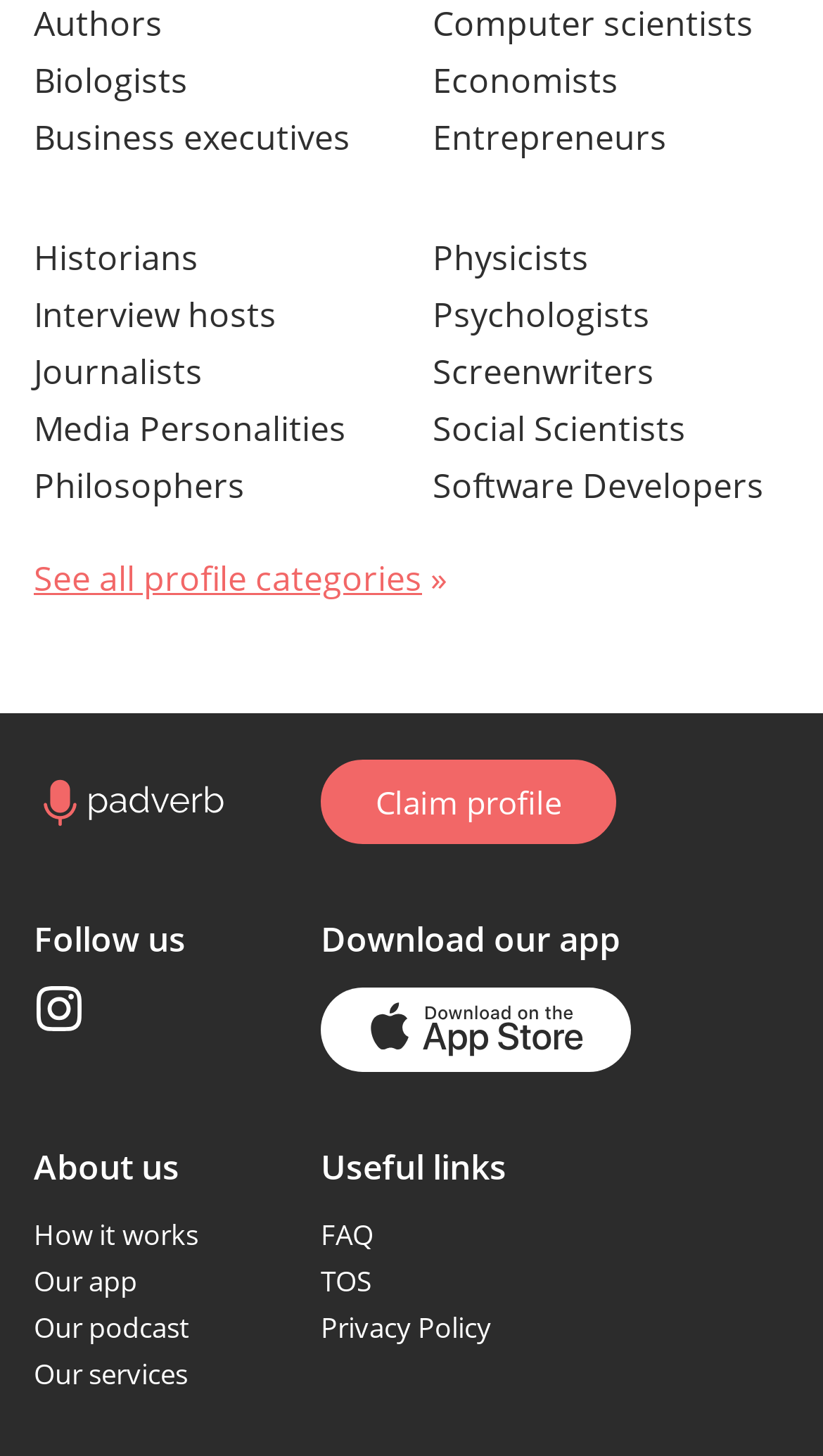Answer briefly with one word or phrase:
What are the categories of profiles available?

Biologists, Business executives, etc.